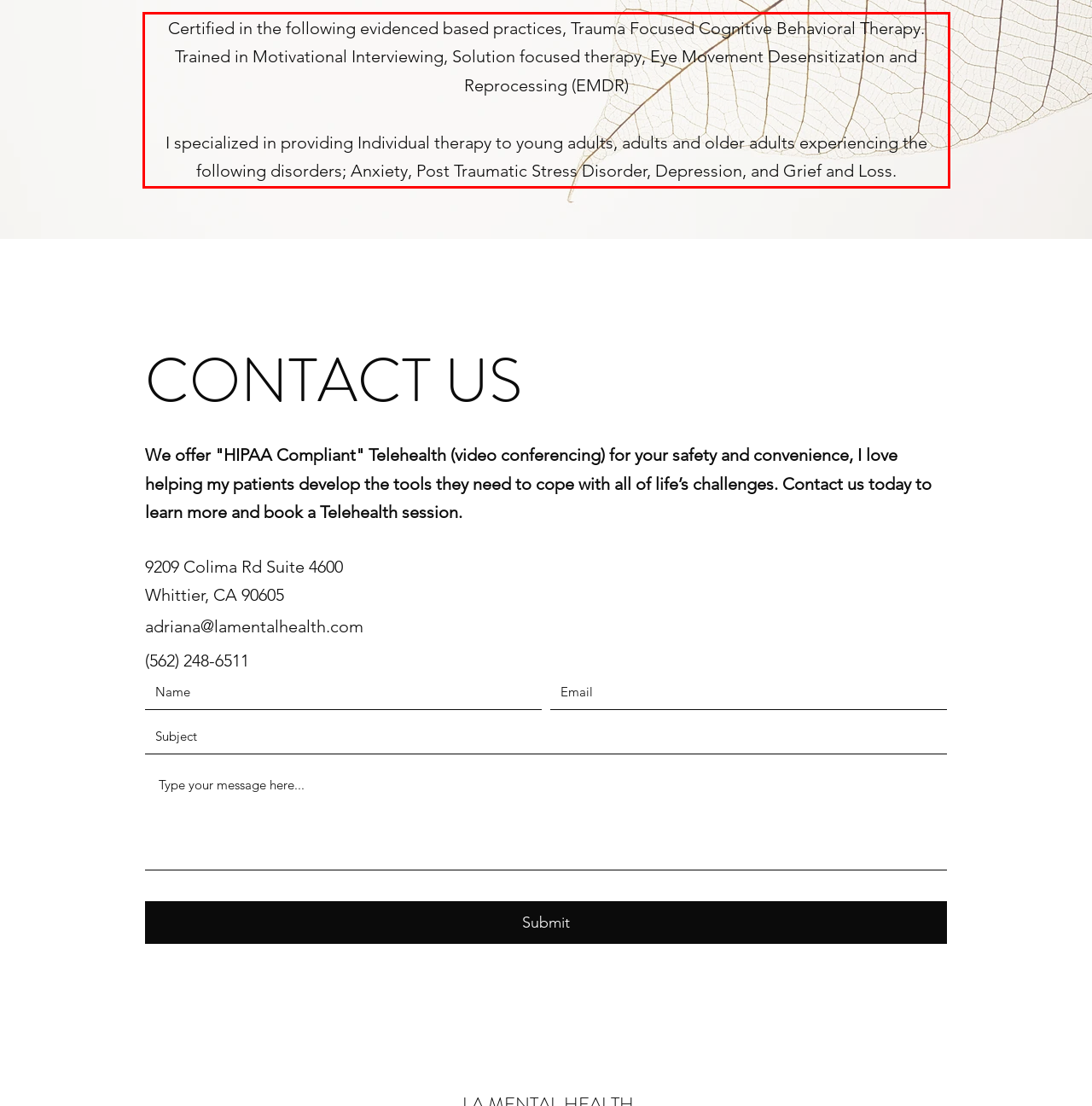Examine the webpage screenshot, find the red bounding box, and extract the text content within this marked area.

Certified in the following evidenced based practices, Trauma Focused Cognitive Behavioral Therapy. Trained in Motivational Interviewing, Solution focused therapy, Eye Movement Desensitization and Reprocessing (EMDR) I specialized in providing Individual therapy to young adults, adults and older adults experiencing the following disorders; Anxiety, Post Traumatic Stress Disorder, Depression, and Grief and Loss.